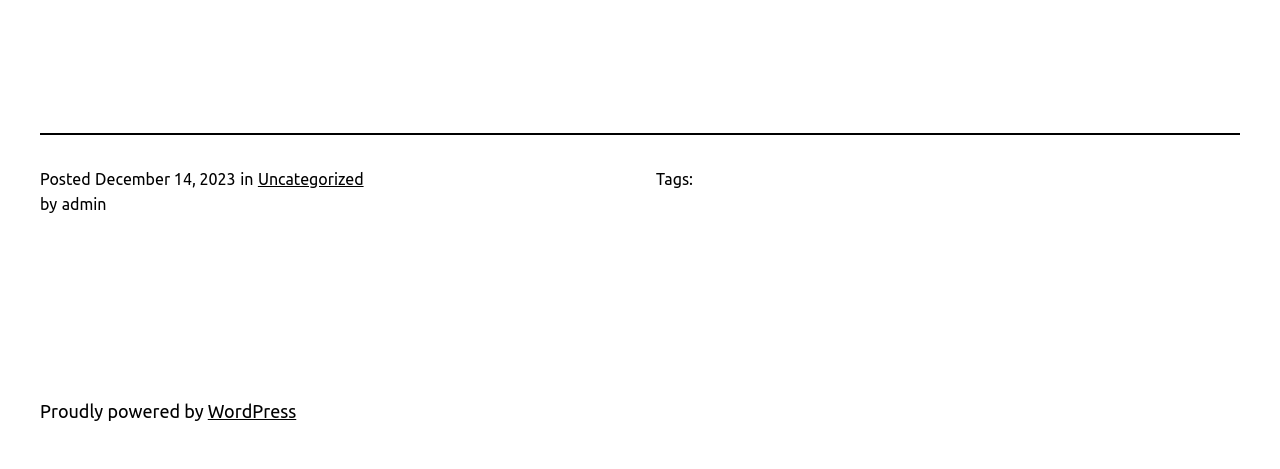Who is the author of the post?
Based on the image, give a concise answer in the form of a single word or short phrase.

admin